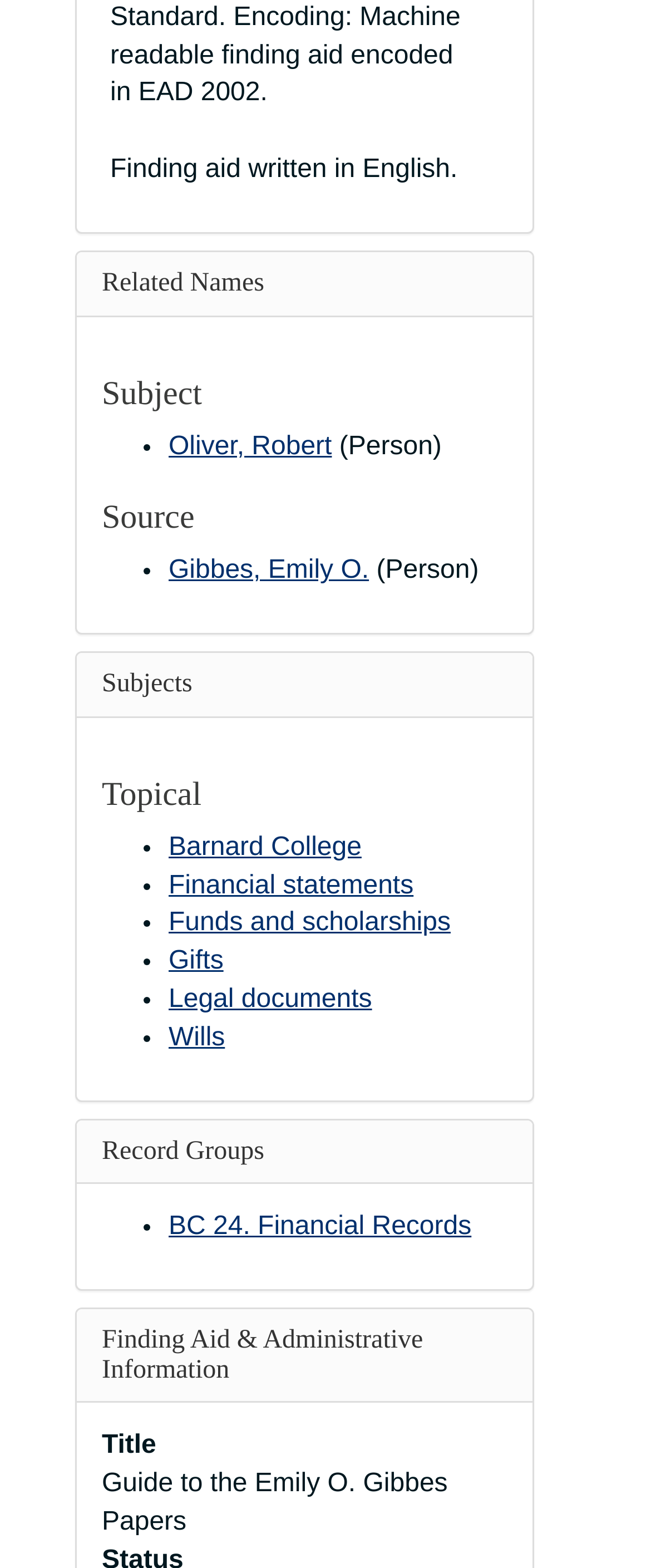What is the title of the guide?
Please describe in detail the information shown in the image to answer the question.

The answer can be found in the StaticText element with the text 'Guide to the Emily O. Gibbes Papers' under the 'Finding Aid & Administrative Information' heading.